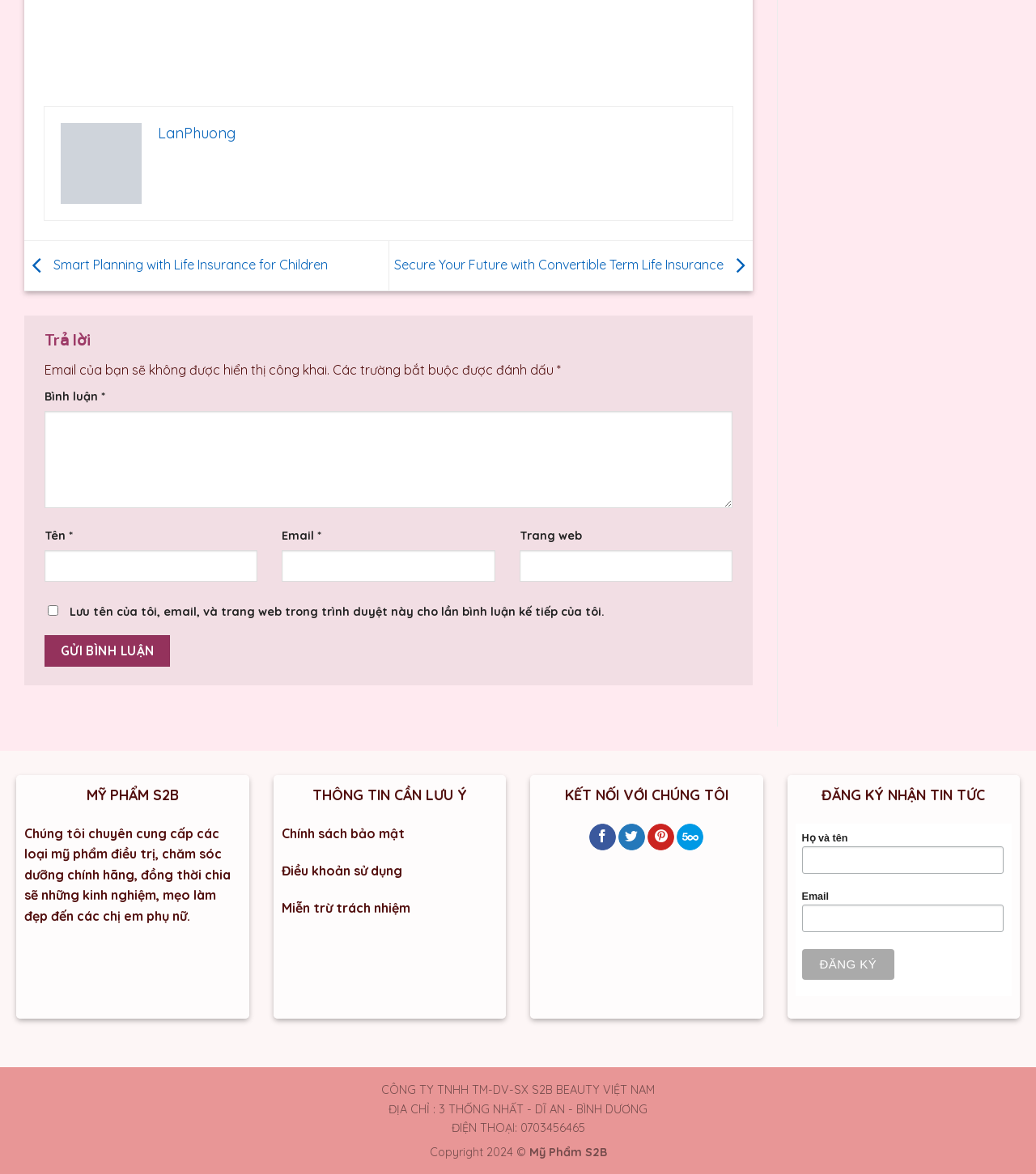What is the name of the company?
Refer to the image and give a detailed answer to the question.

I found the company name by looking at the bottom of the webpage, where the address and contact information are provided. The company name is 'CÔNG TY TNHH TM-DV-SX S2B BEAUTY VIỆT NAM'.